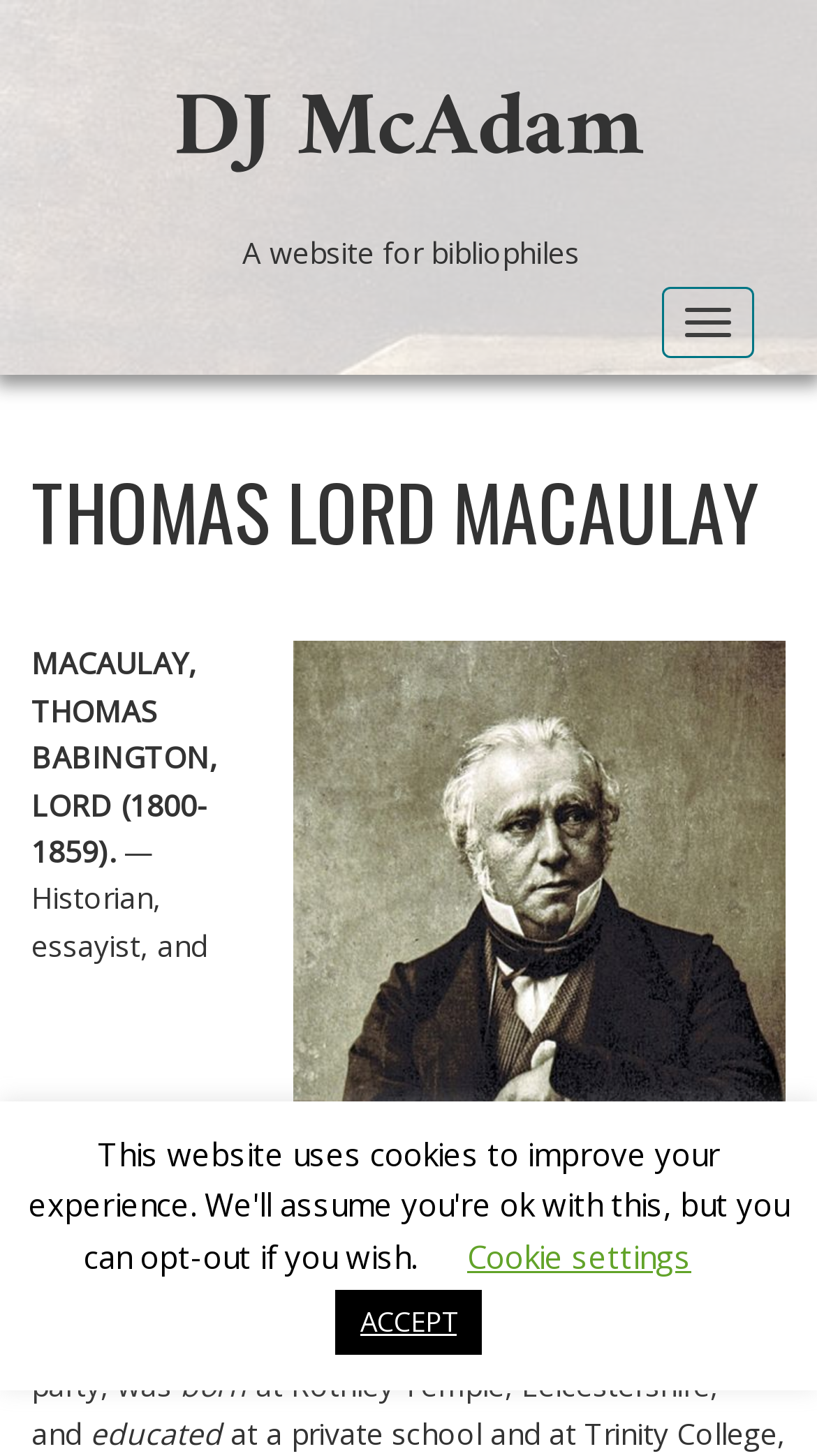Please provide a detailed answer to the question below based on the screenshot: 
Who is the subject of this webpage?

Based on the webpage content, the subject of this webpage is Thomas Lord Macaulay, as indicated by the heading 'THOMAS LORD MACAULAY' and the image caption 'Macaulay'.